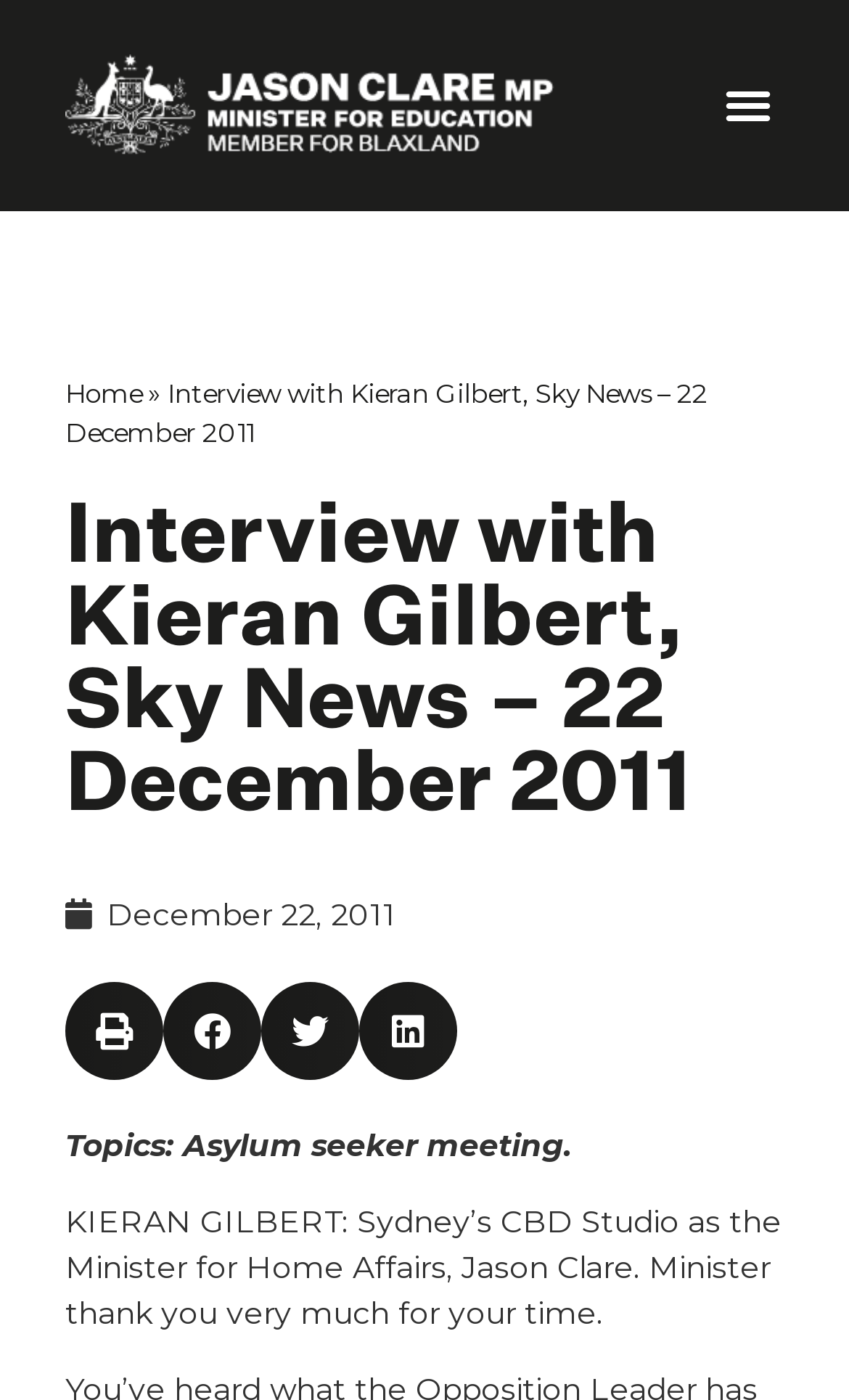What is the principal heading displayed on the webpage?

Interview with Kieran Gilbert, Sky News – 22 December 2011